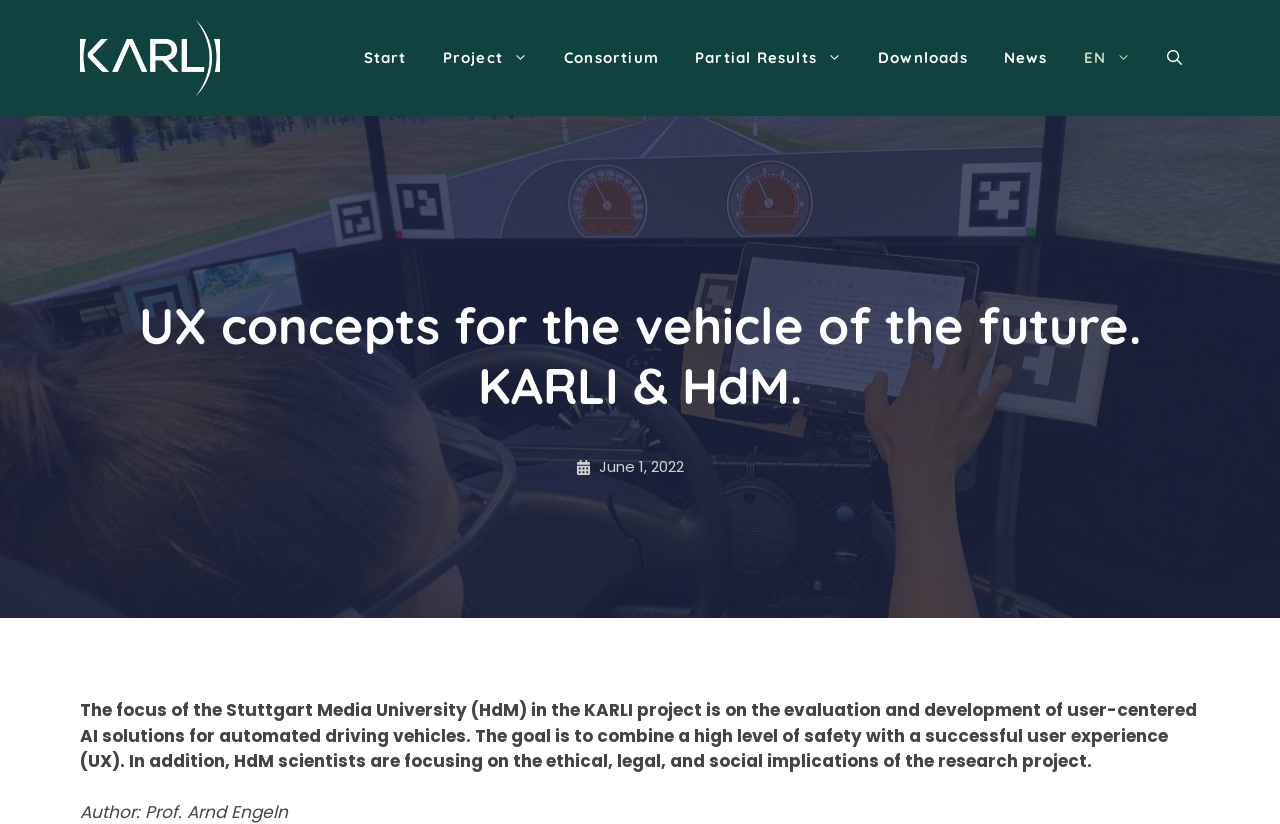Can you give a comprehensive explanation to the question given the content of the image?
What type of vehicles are mentioned on the webpage?

The webpage mentions automated driving vehicles, which are the focus of the Stuttgart HdM in the KARLI project, specifically in the context of developing user-centered AI solutions.